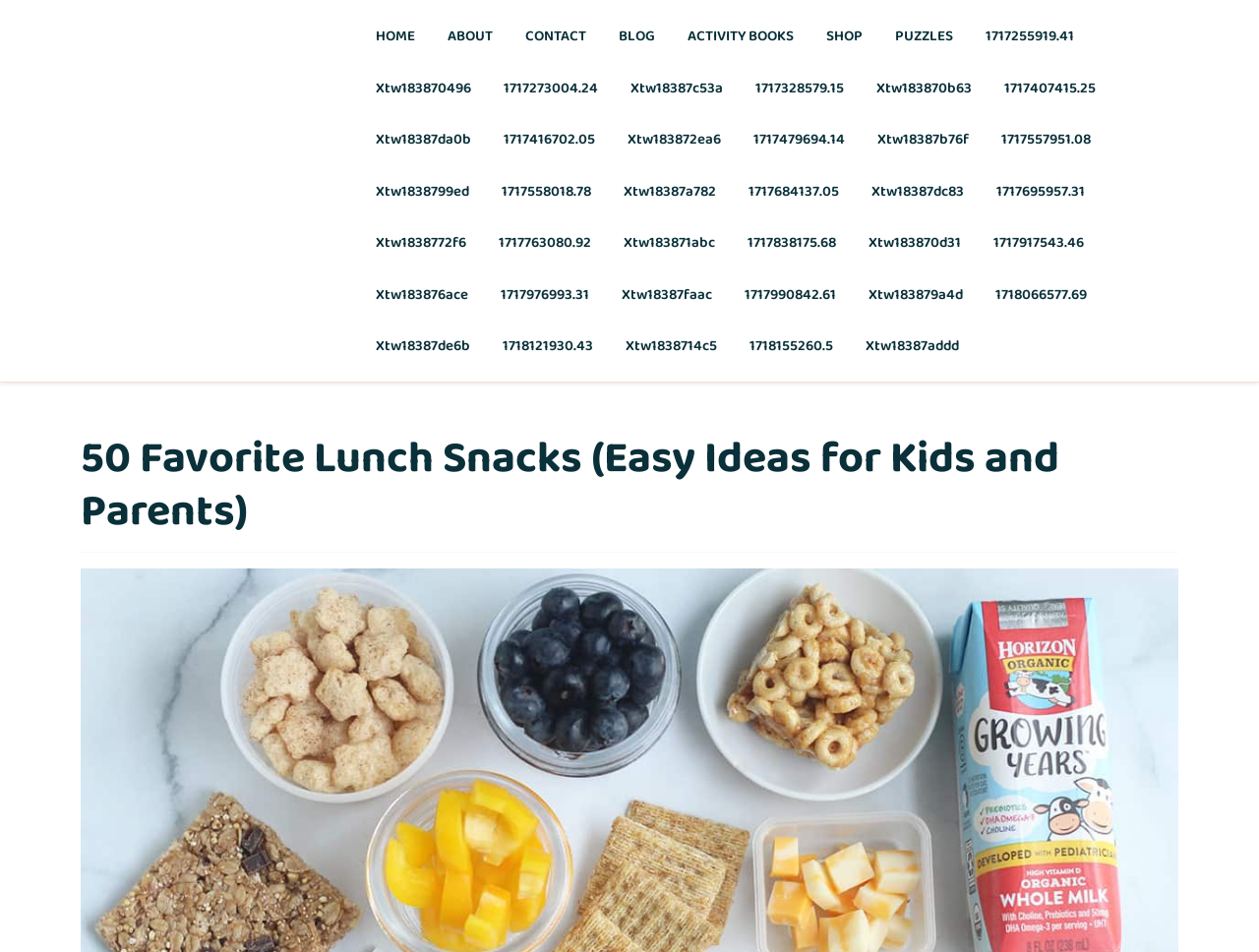Please identify the bounding box coordinates of the clickable region that I should interact with to perform the following instruction: "Go to the ABOUT page". The coordinates should be expressed as four float numbers between 0 and 1, i.e., [left, top, right, bottom].

[0.344, 0.01, 0.403, 0.065]